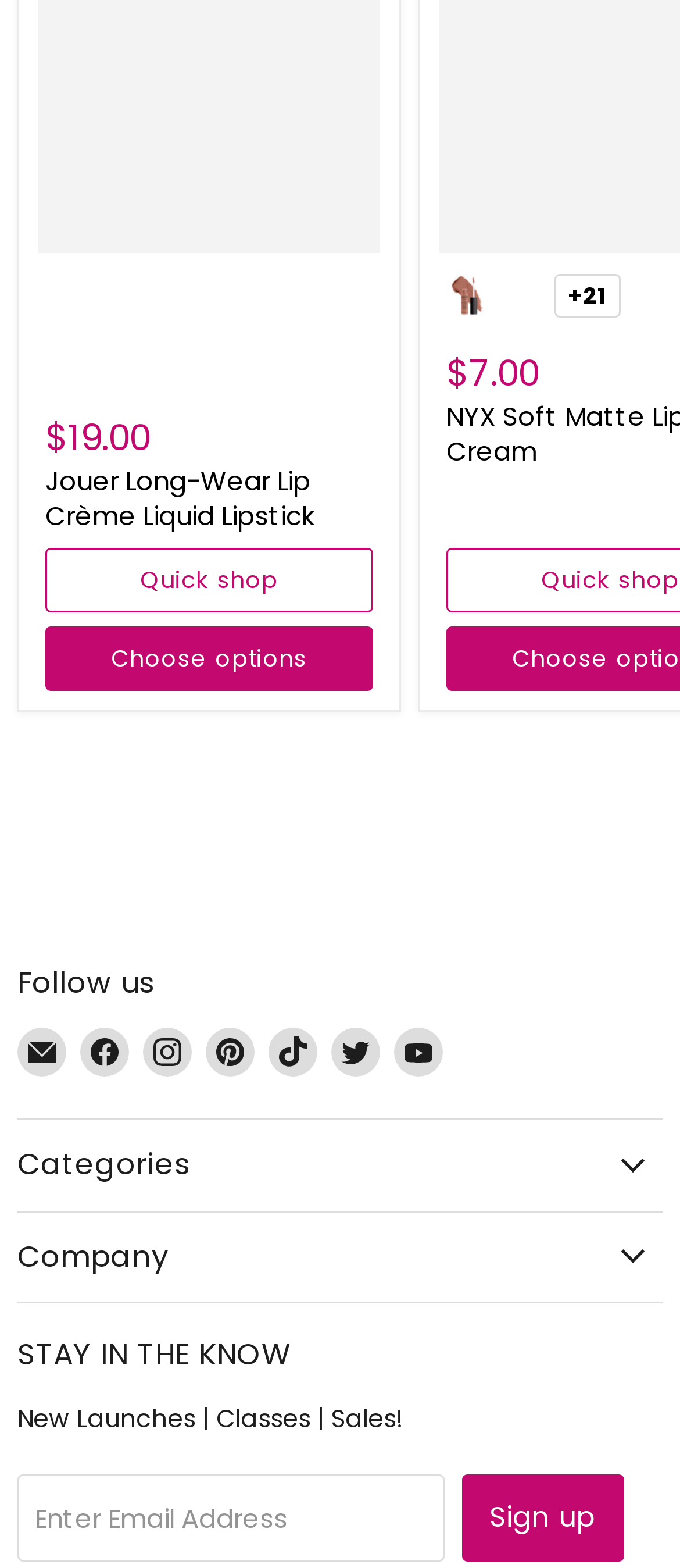Please identify the bounding box coordinates of the clickable area that will fulfill the following instruction: "Follow us on Facebook". The coordinates should be in the format of four float numbers between 0 and 1, i.e., [left, top, right, bottom].

[0.118, 0.656, 0.19, 0.687]